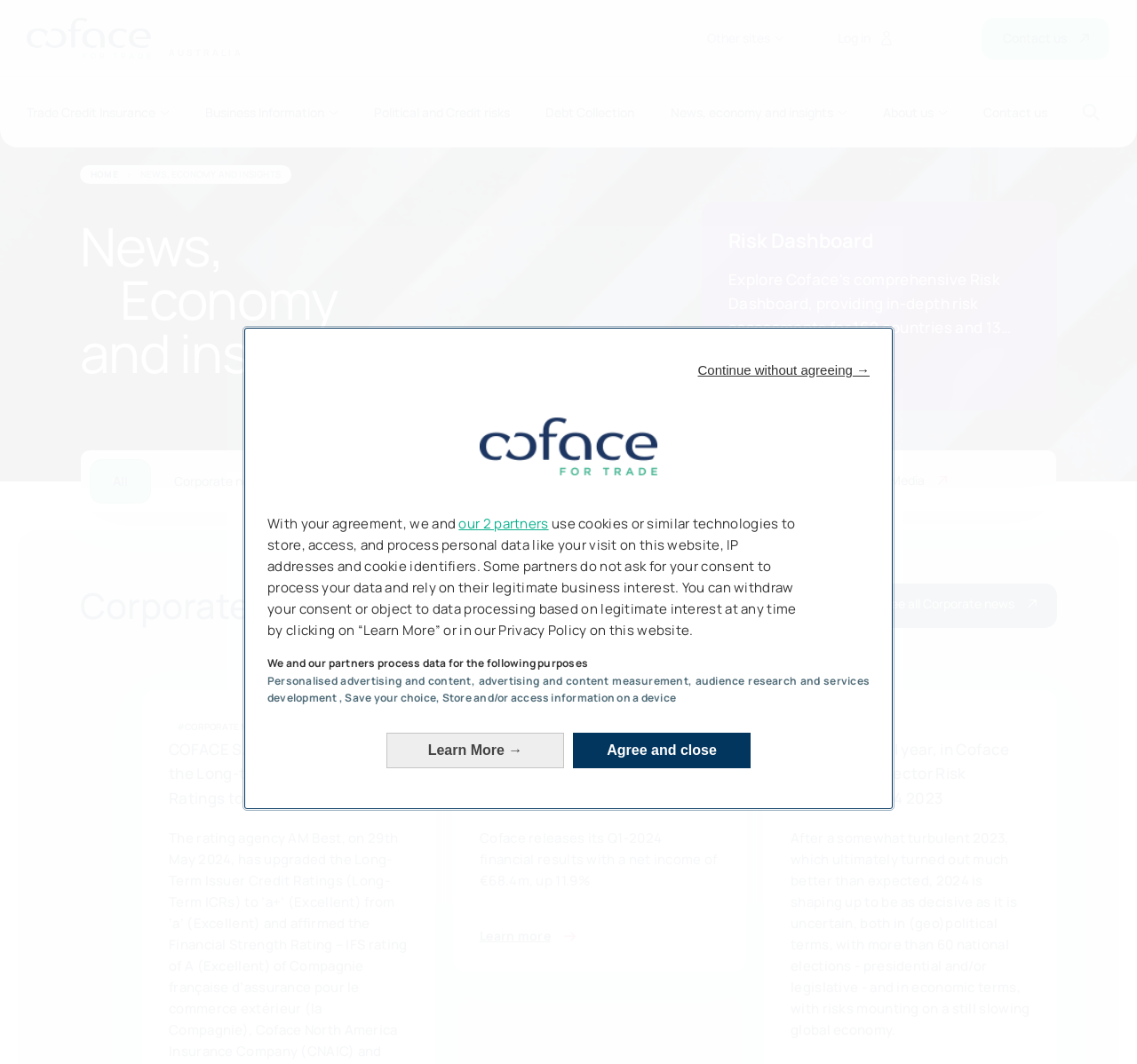Based on what you see in the screenshot, provide a thorough answer to this question: How many links are in the 'Content summary' section?

The 'Content summary' section contains 5 links, which are 'All', 'Corporate news', 'Economic publications', 'Expert advice', and 'Our solutions'.